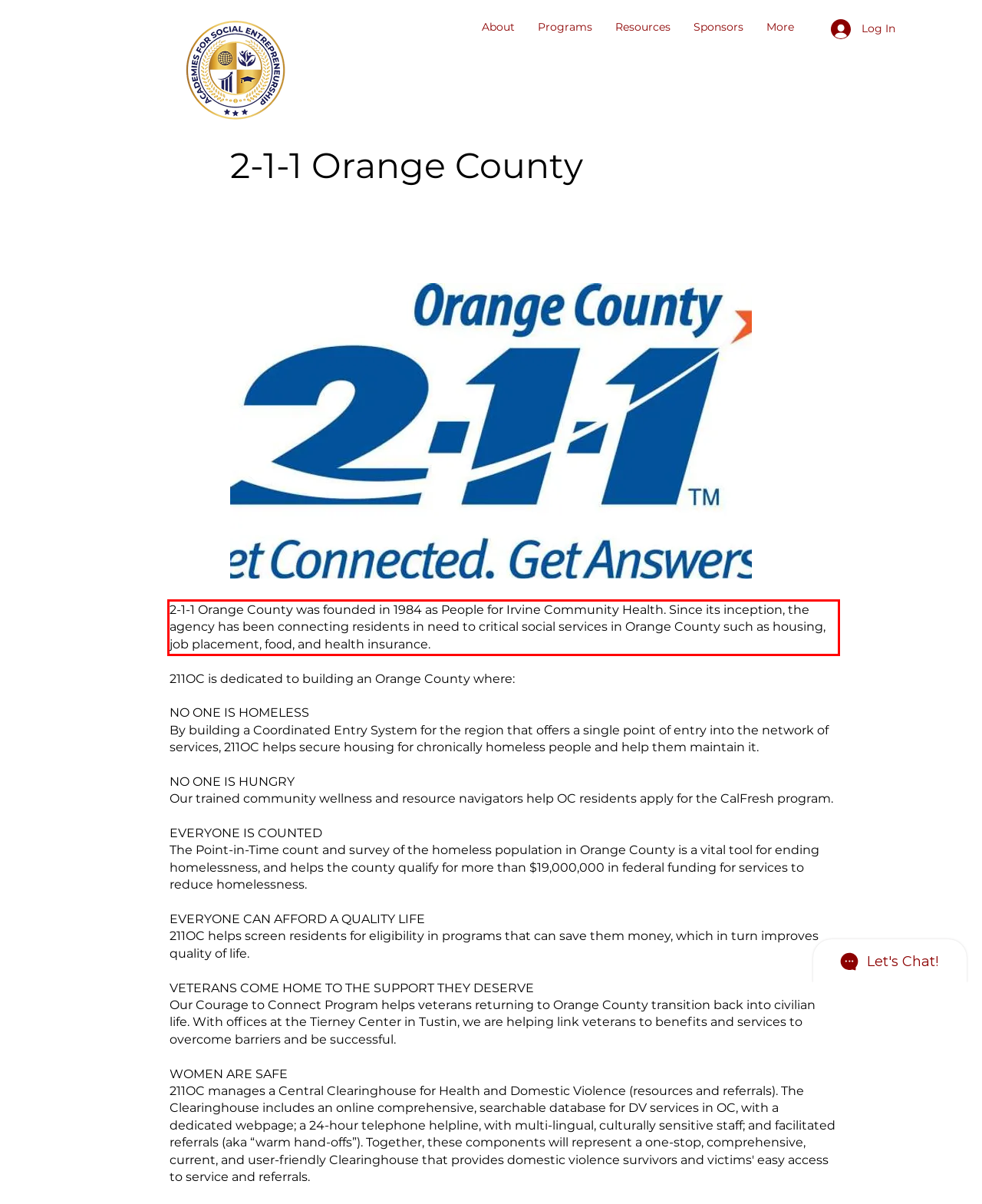View the screenshot of the webpage and identify the UI element surrounded by a red bounding box. Extract the text contained within this red bounding box.

2-1-1 Orange County was founded in 1984 as People for Irvine Community Health. Since its inception, the agency has been connecting residents in need to critical social services in Orange County such as housing, job placement, food, and health insurance.